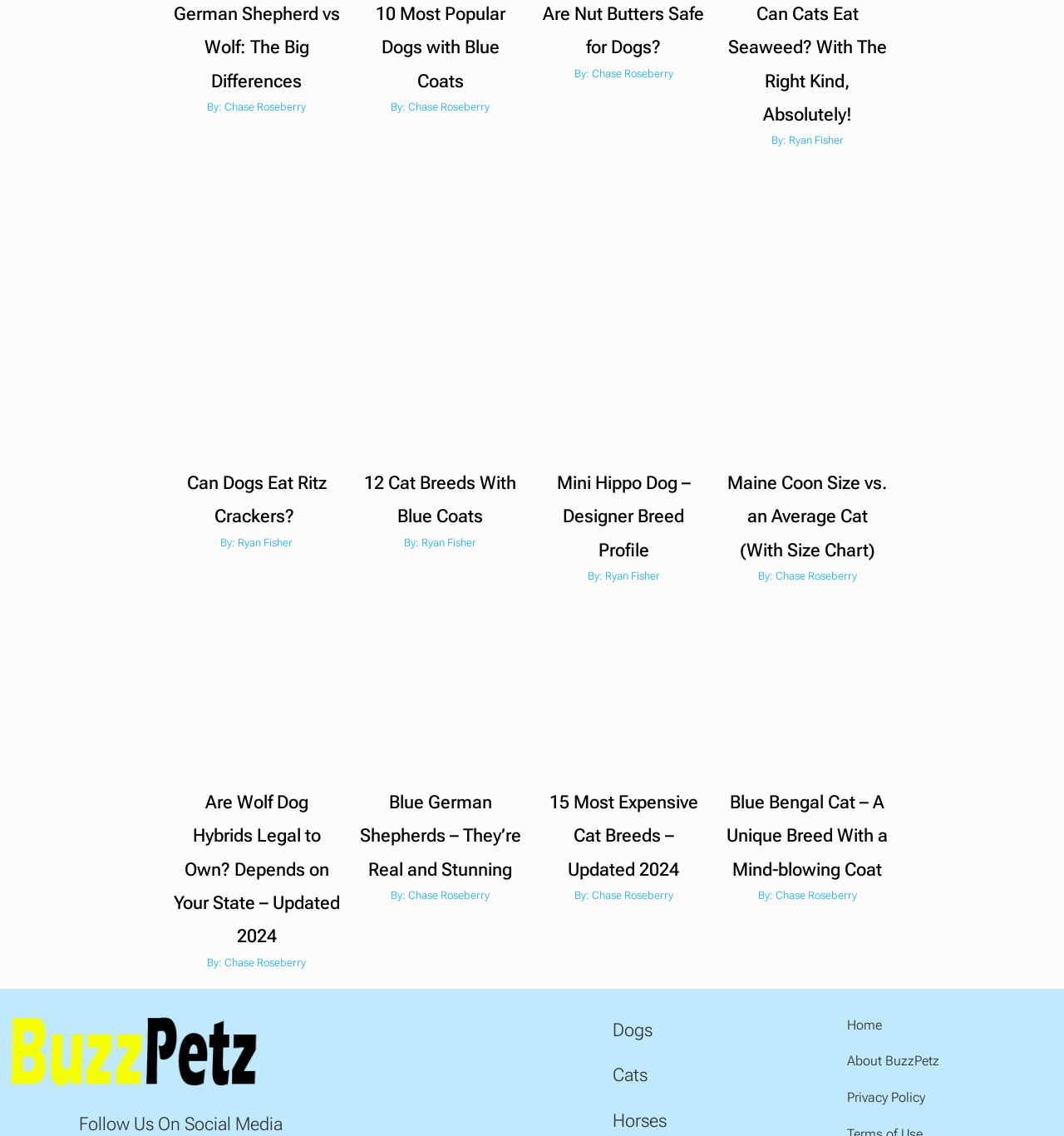Please identify the bounding box coordinates of the clickable area that will allow you to execute the instruction: "Read about 12 Cat Breeds With Blue Coats".

[0.335, 0.41, 0.492, 0.469]